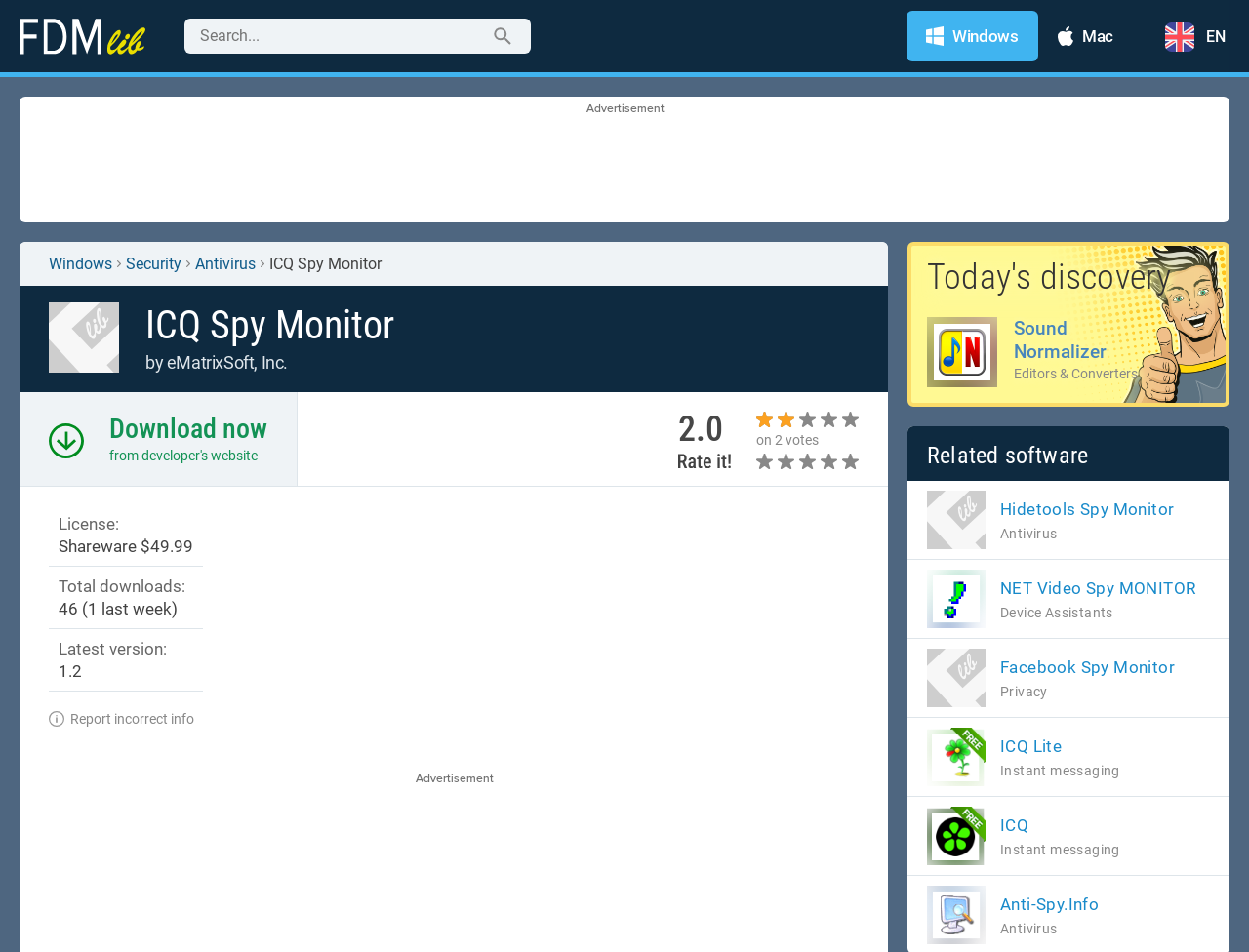Show me the bounding box coordinates of the clickable region to achieve the task as per the instruction: "Search for something".

[0.148, 0.019, 0.425, 0.056]